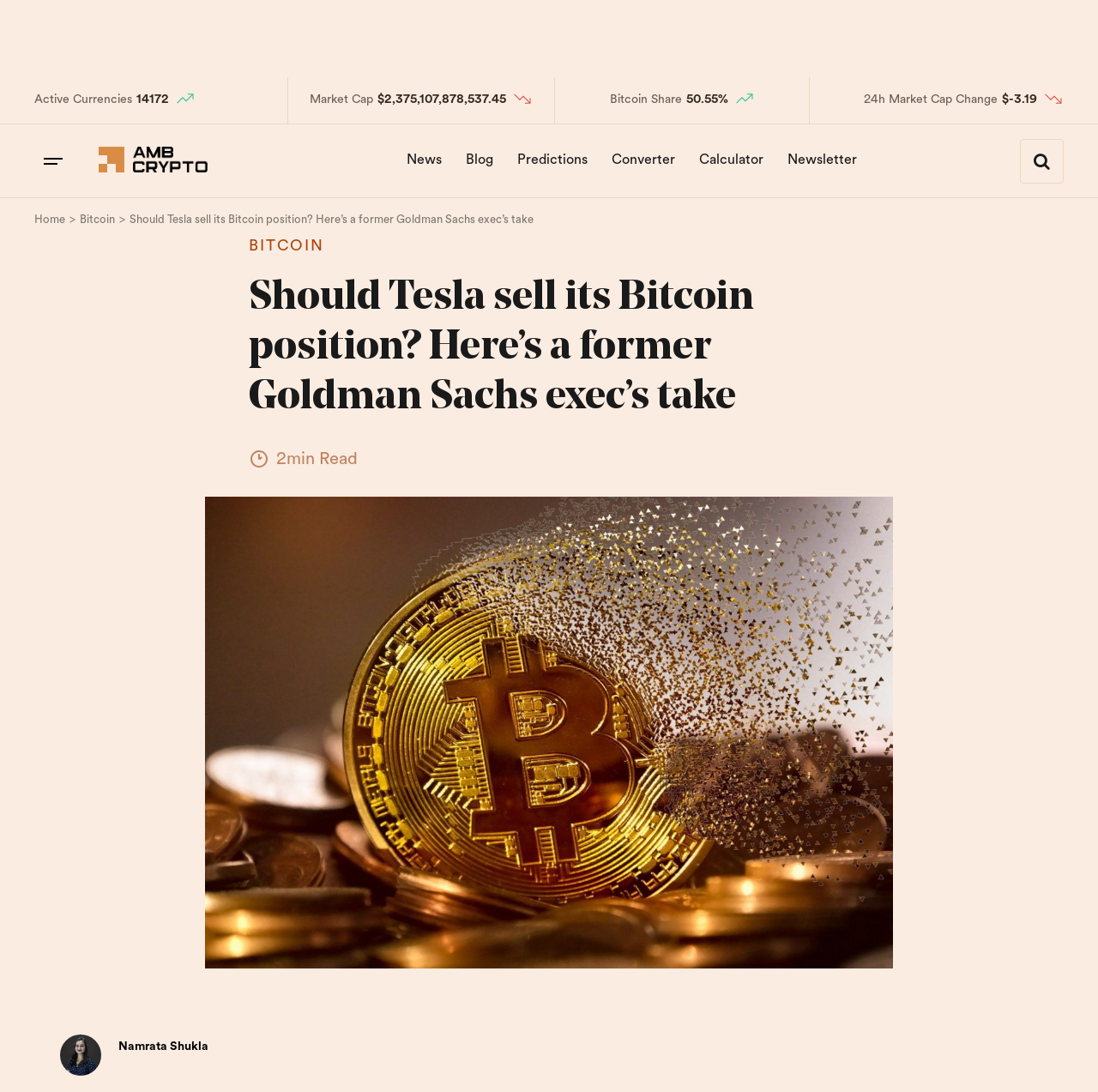Find the bounding box coordinates of the element's region that should be clicked in order to follow the given instruction: "Go to the News page". The coordinates should consist of four float numbers between 0 and 1, i.e., [left, top, right, bottom].

[0.361, 0.126, 0.412, 0.167]